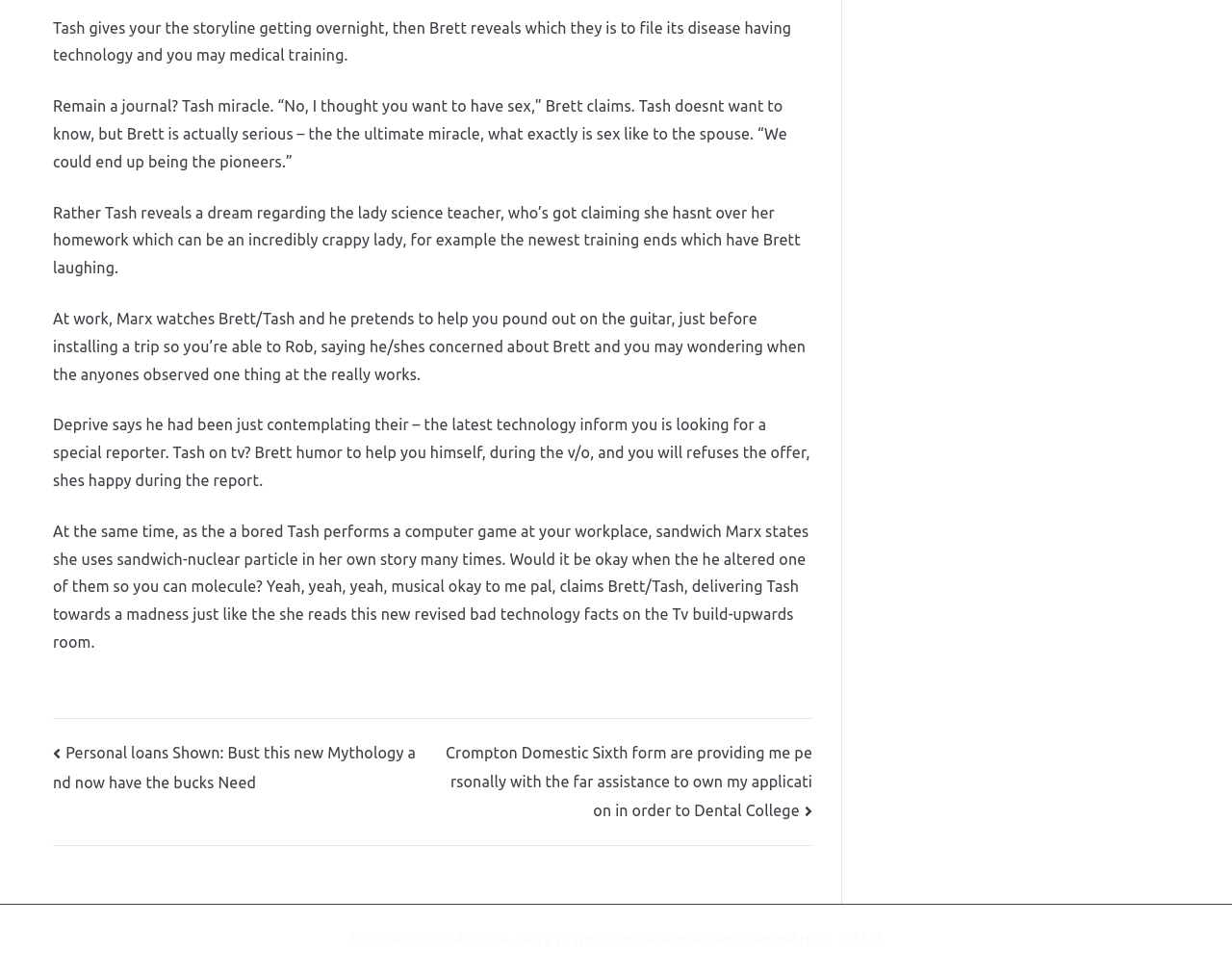Using the information shown in the image, answer the question with as much detail as possible: What is the topic of the story?

Based on the static text elements, it appears that the story is about the interactions and conversations between two characters, Brett and Tash, and their experiences with technology, medical training, and personal relationships.